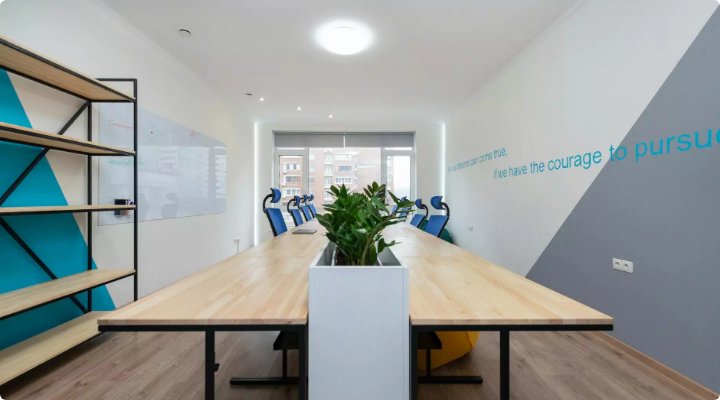Based on what you see in the screenshot, provide a thorough answer to this question: What is the purpose of the room?

The caption states that the room is 'designed for collaborative discussions and brainstorming sessions', implying that the room is intended for group meetings and idea generation.